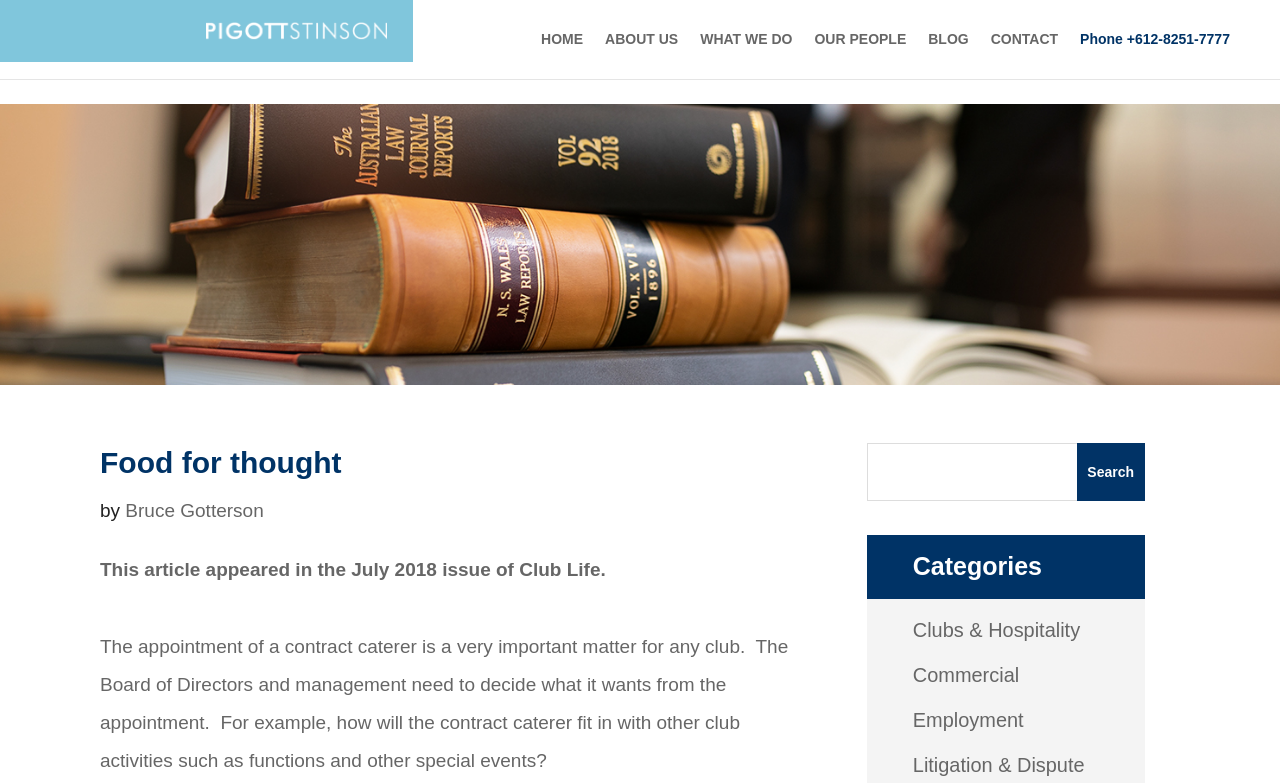Please provide the bounding box coordinates in the format (top-left x, top-left y, bottom-right x, bottom-right y). Remember, all values are floating point numbers between 0 and 1. What is the bounding box coordinate of the region described as: ABOUT US

[0.473, 0.041, 0.53, 0.101]